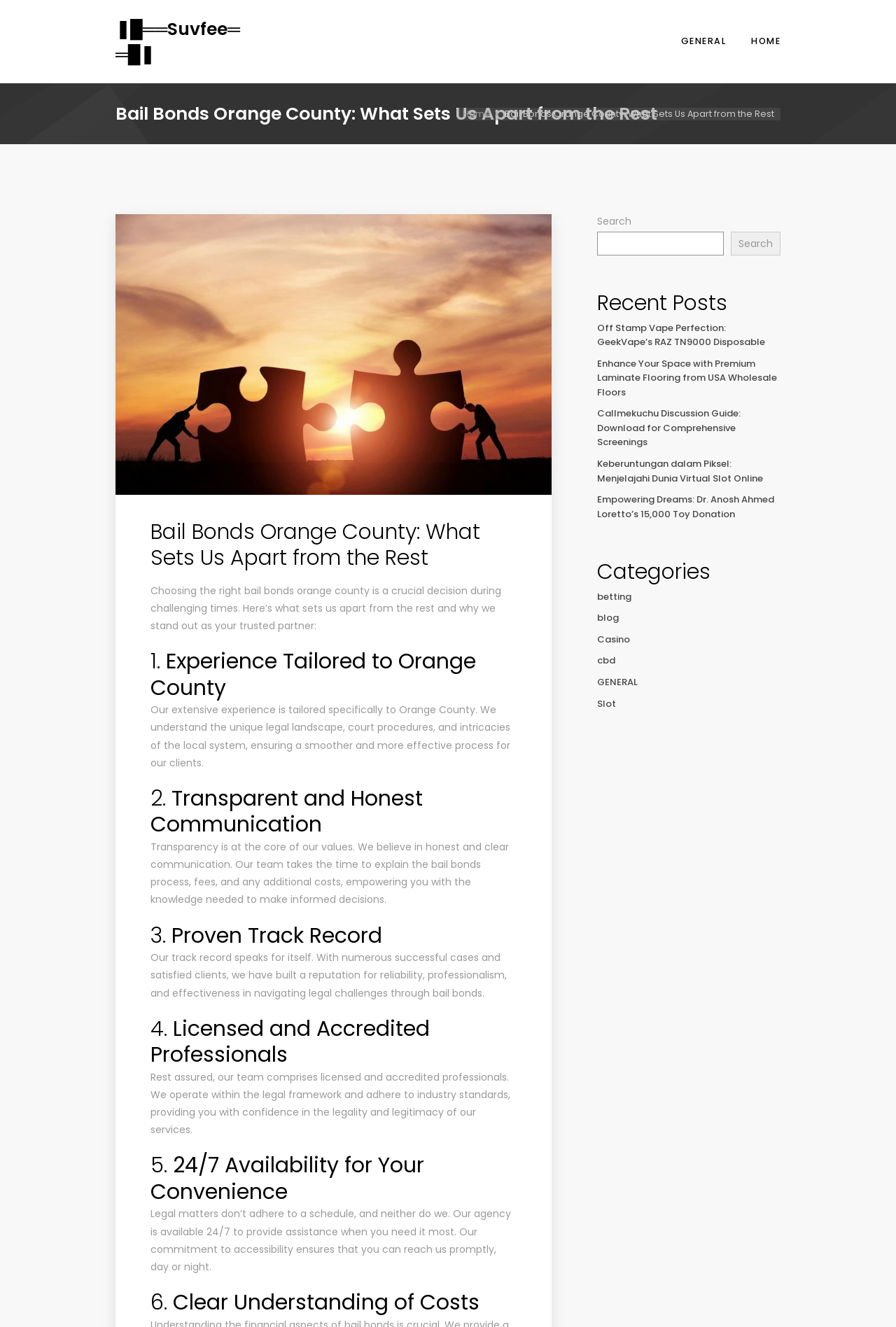Could you find the bounding box coordinates of the clickable area to complete this instruction: "View Jennifer Moran's profile"?

None